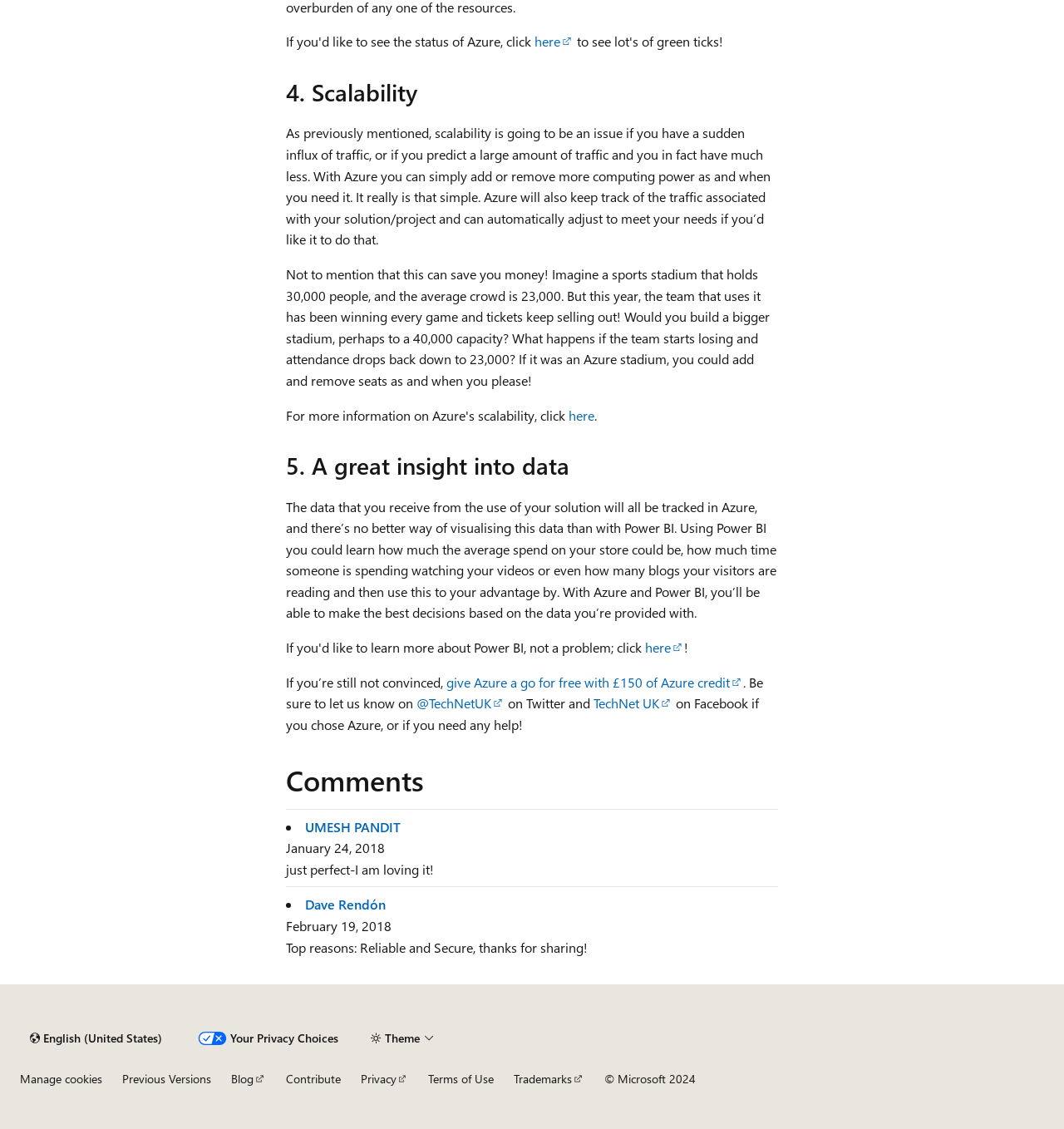Using the element description: "Terms of Use", determine the bounding box coordinates. The coordinates should be in the format [left, top, right, bottom], with values between 0 and 1.

[0.402, 0.948, 0.464, 0.962]